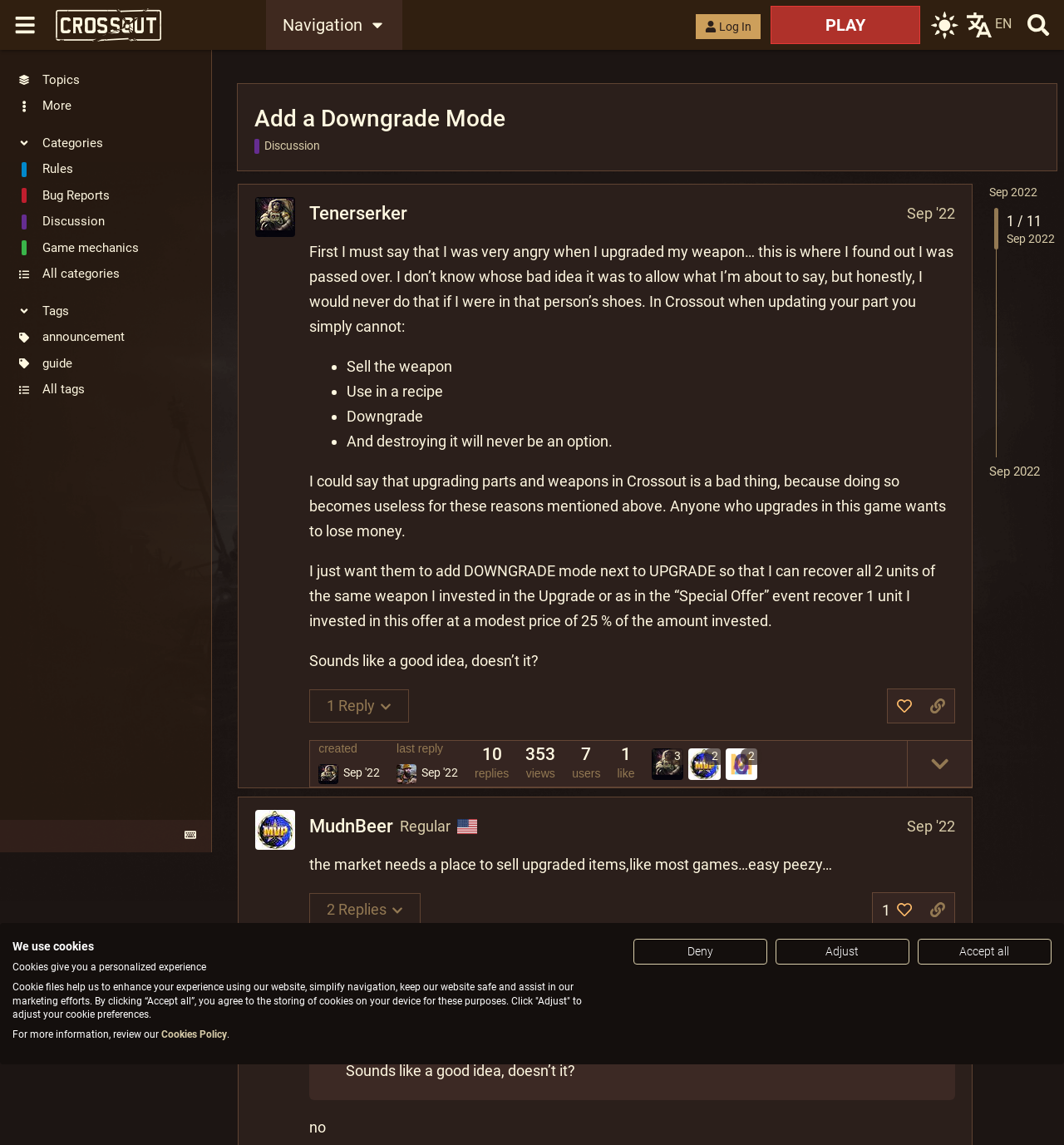Respond to the following question using a concise word or phrase: 
What is the purpose of the 'Downgrade' mode requested by the post creator?

To recover invested units